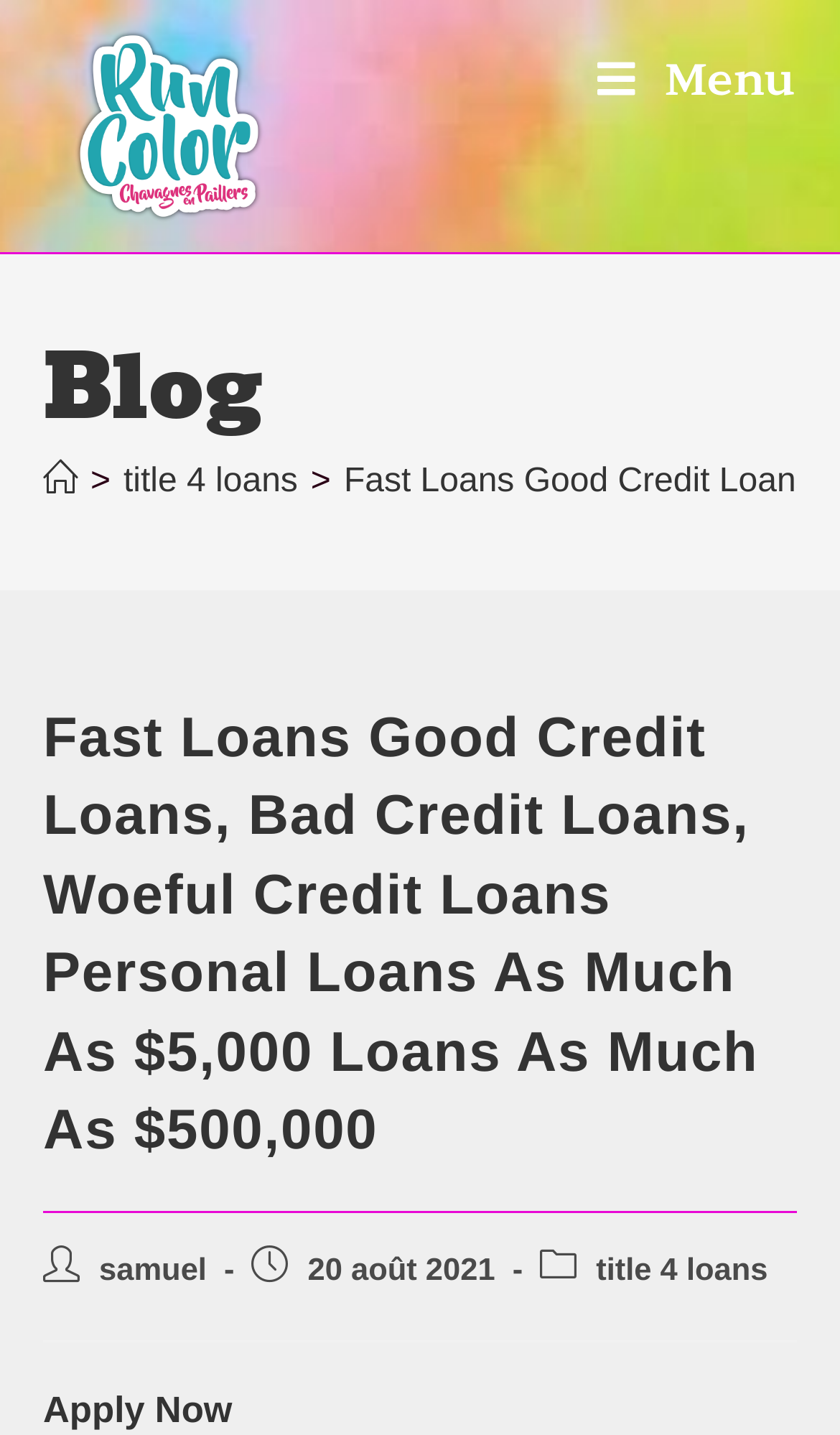Is there a navigation menu on the page?
Using the details from the image, give an elaborate explanation to answer the question.

I found the answer by looking at the element with the text 'Fil d’Ariane' and the adjacent link elements, which indicates that there is a navigation menu on the page.